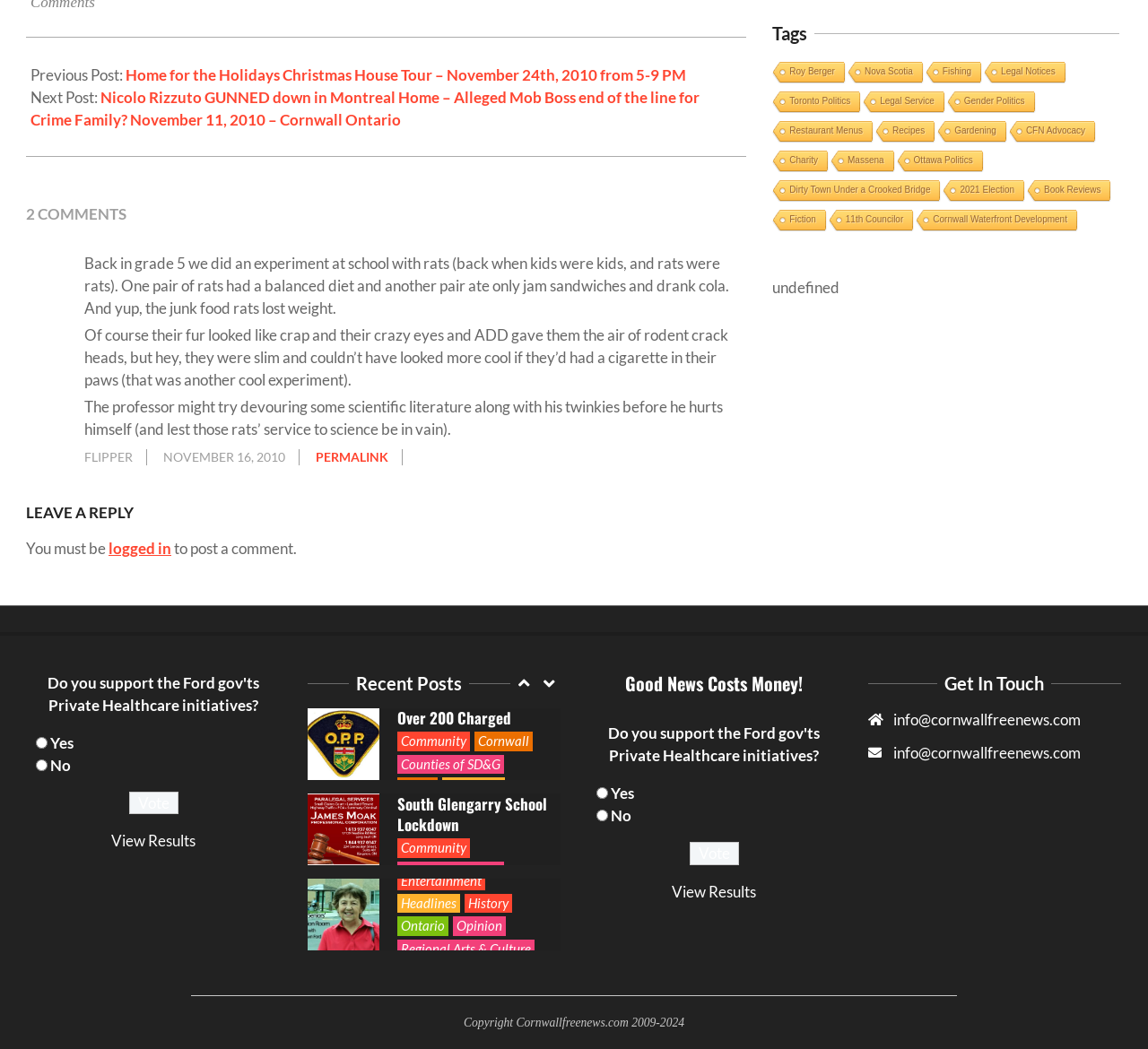Can you show the bounding box coordinates of the region to click on to complete the task described in the instruction: "Click the 'View Results' link"?

[0.097, 0.793, 0.171, 0.811]